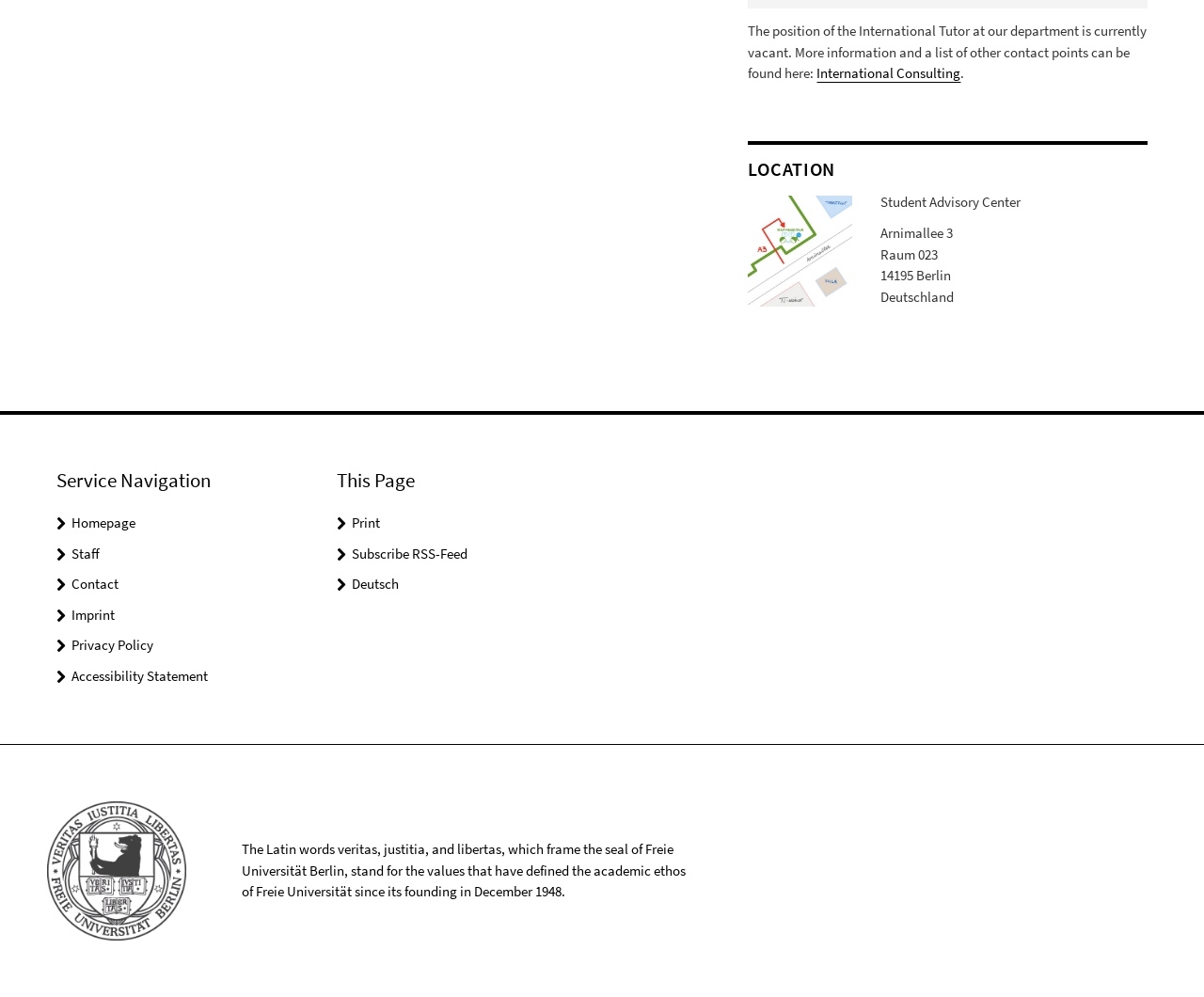Use a single word or phrase to answer the following:
What language can the webpage be switched to?

Deutsch